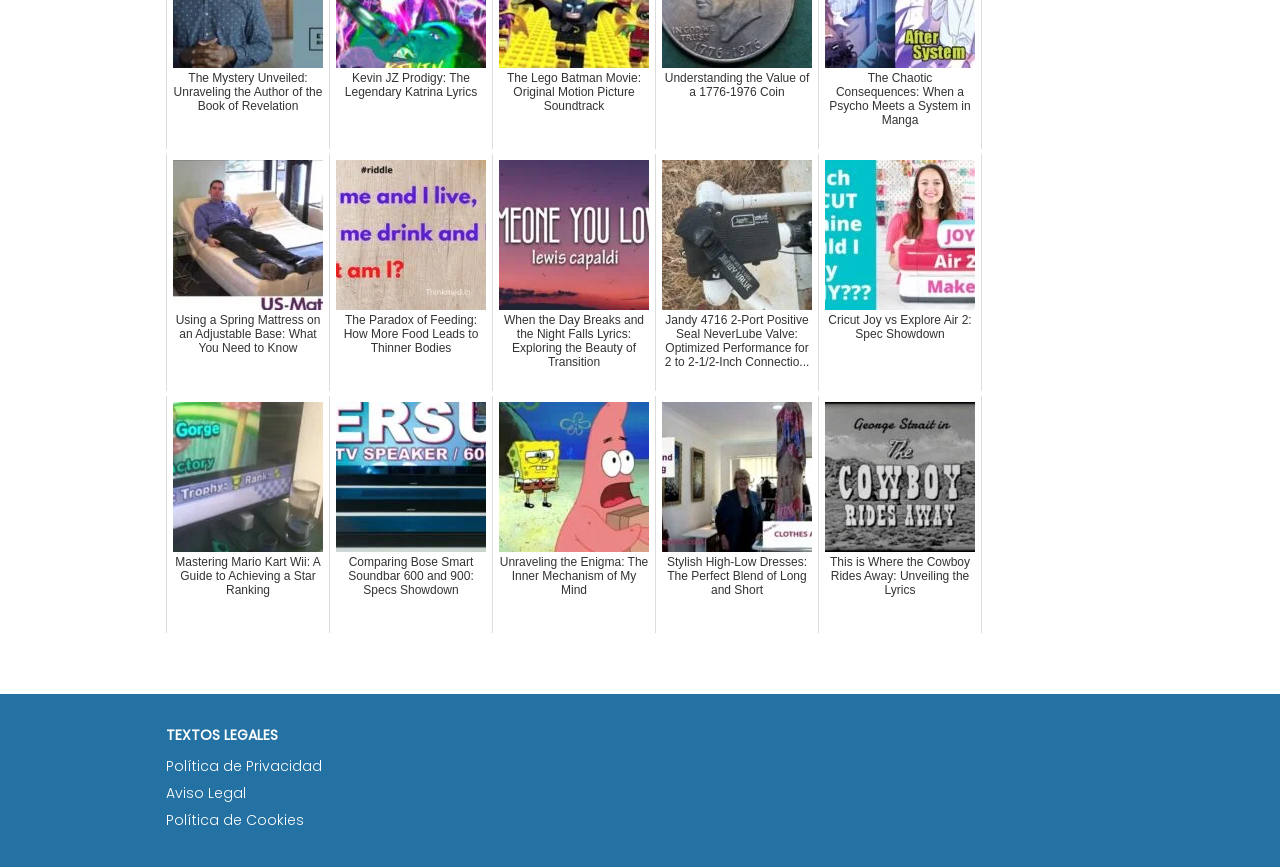Based on the image, provide a detailed and complete answer to the question: 
What is the purpose of the links?

The links on the webpage appear to be pointing to informational articles or blog posts on various topics, including spring mattresses, food, music, and technology. The topics seem to be unrelated, suggesting that the webpage may be a blog or article aggregator.